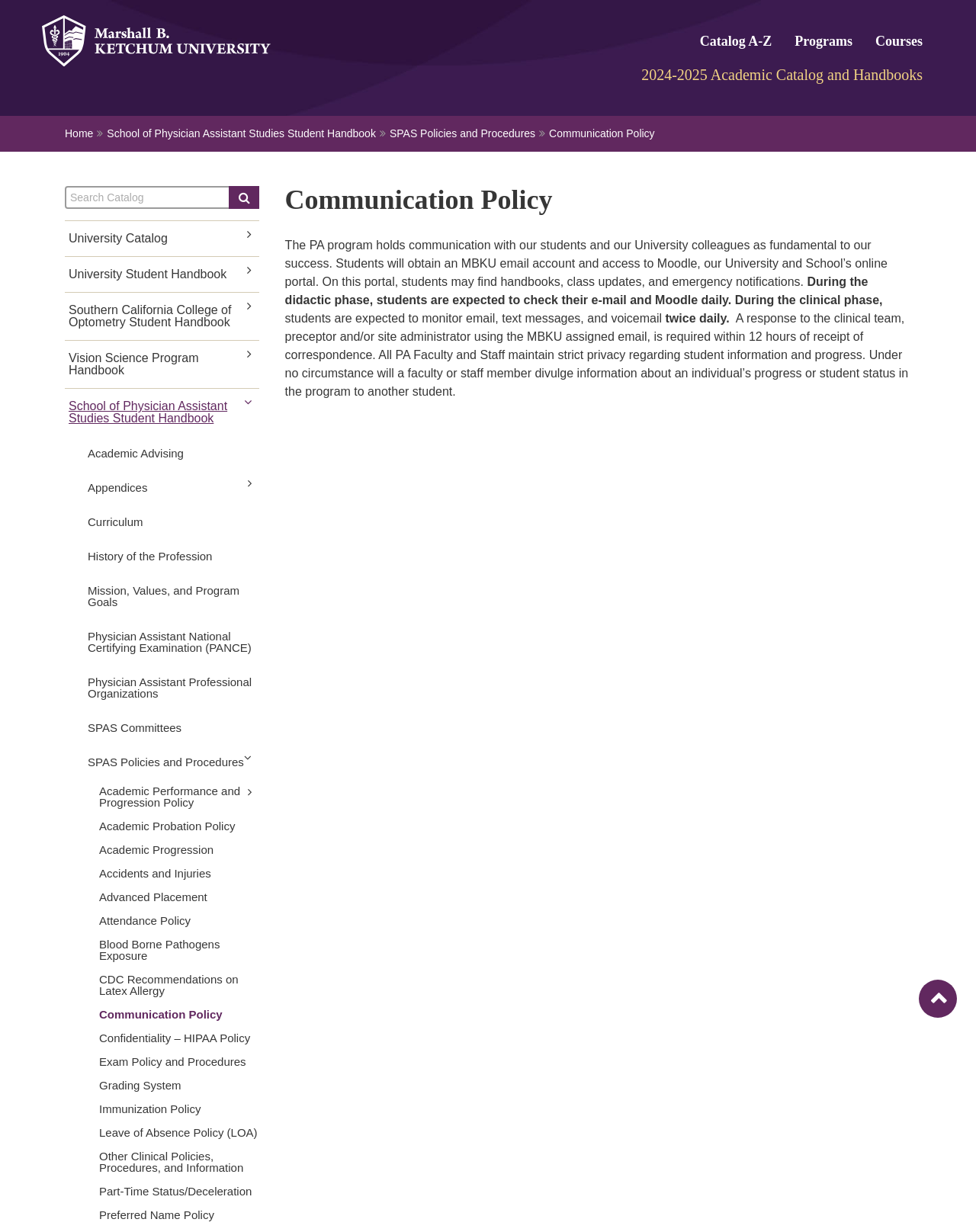Please extract and provide the main headline of the webpage.

2024-2025 Academic Catalog and Handbooks